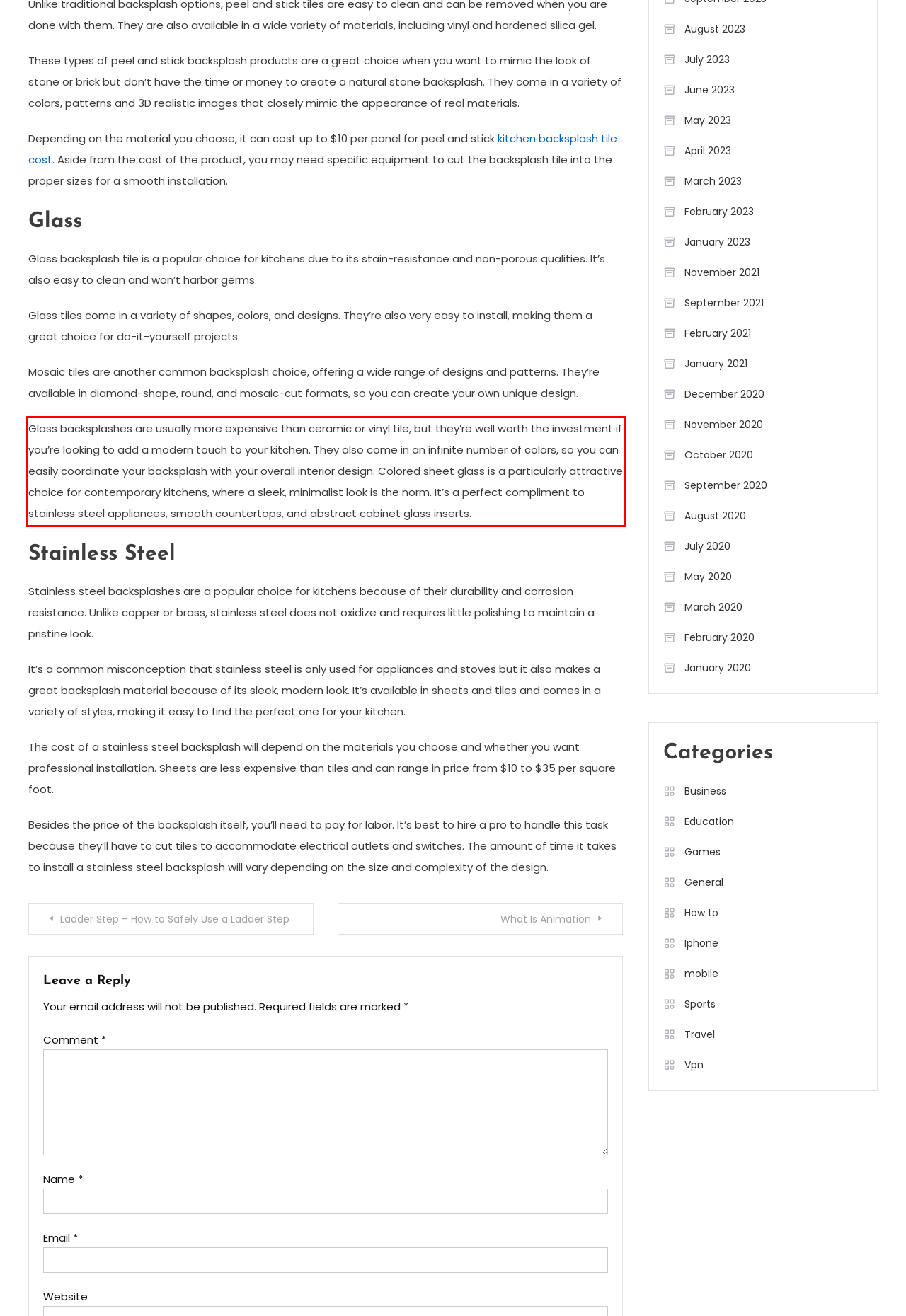Using the provided screenshot of a webpage, recognize and generate the text found within the red rectangle bounding box.

Glass backsplashes are usually more expensive than ceramic or vinyl tile, but they’re well worth the investment if you’re looking to add a modern touch to your kitchen. They also come in an infinite number of colors, so you can easily coordinate your backsplash with your overall interior design. Colored sheet glass is a particularly attractive choice for contemporary kitchens, where a sleek, minimalist look is the norm. It’s a perfect compliment to stainless steel appliances, smooth countertops, and abstract cabinet glass inserts.